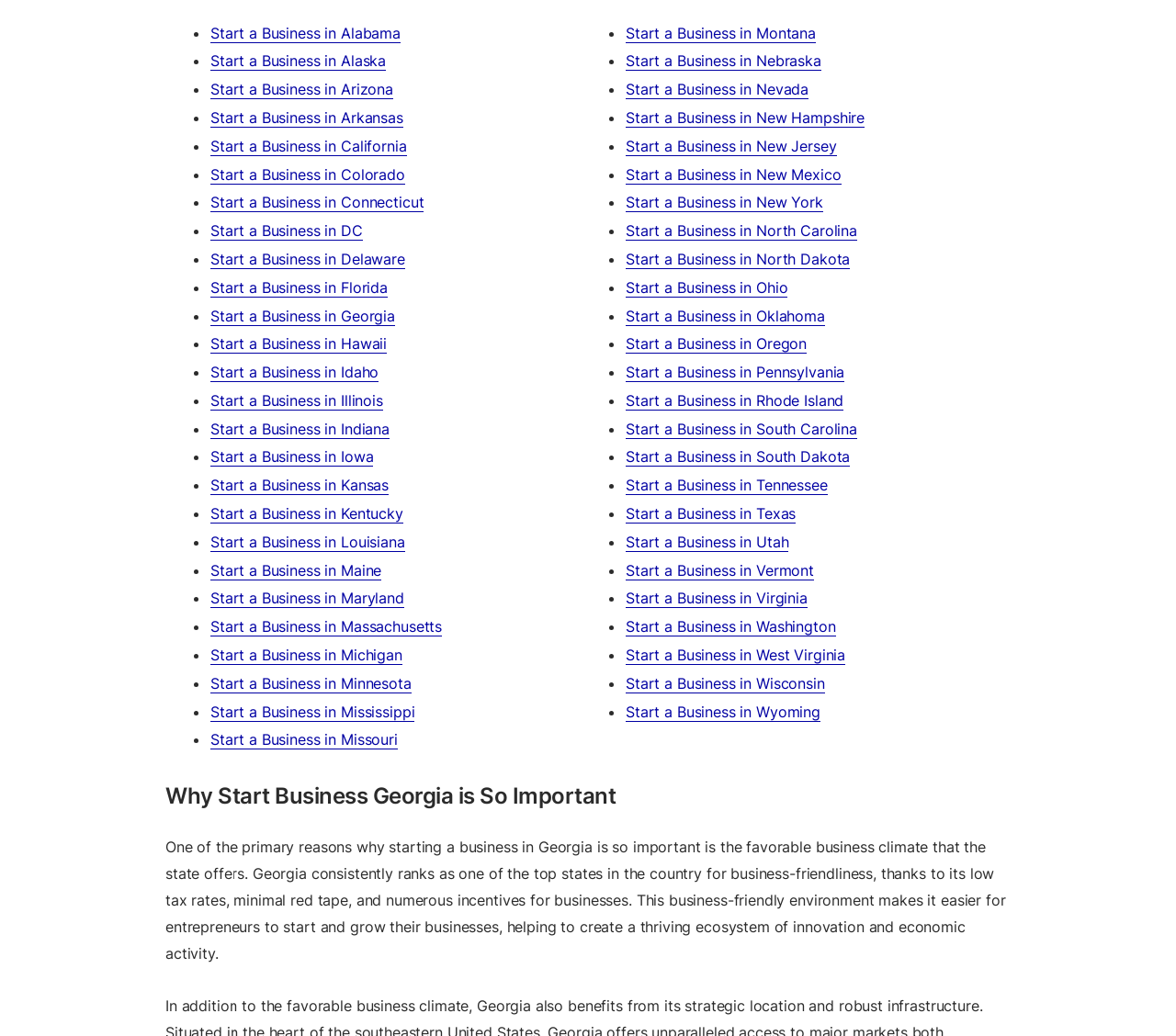Provide a brief response using a word or short phrase to this question:
How many states are listed to start a business in?

50